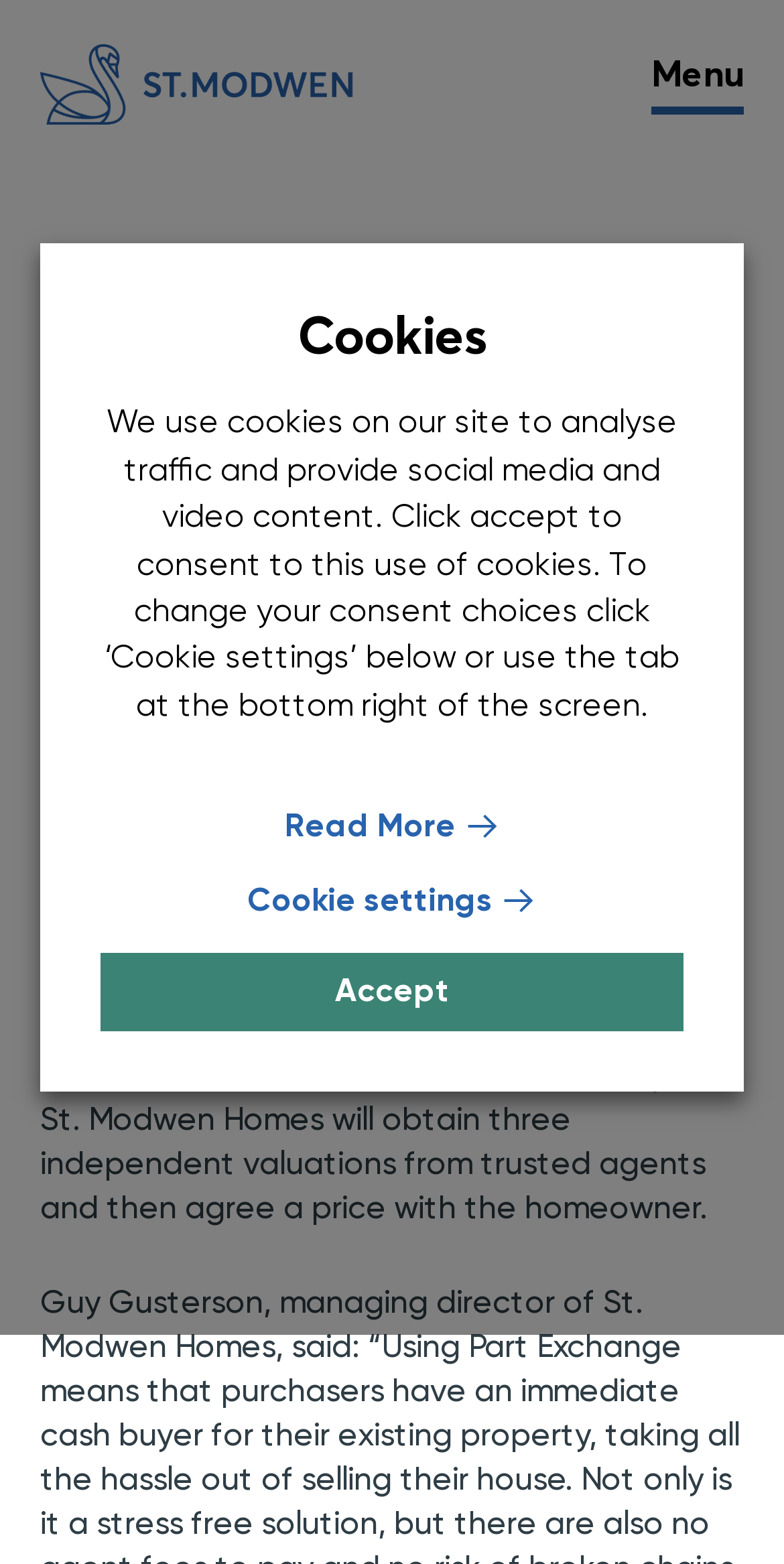Offer a detailed explanation of the webpage layout and contents.

The webpage is about St. Modwen Homes launching a Part Exchange initiative in Dursley. At the top of the page, there is a large image taking up most of the width, with a link to "St. Modwen" and an image of the company's logo on the top left. On the top right, there is a "Menu" button.

Below the image, there is a header section with two headings: "News Archive" and "ST. MODWEN HOMES LAUNCHES PART EXCHANGE IN DURSLEY". The "News Archive" heading has a link to a news archive page. The main heading is followed by a time stamp indicating the date of the news article, "Tue 15 October 2013".

The main content of the page is a news article about the Part Exchange initiative, which is divided into two paragraphs. The first paragraph explains that the initiative allows people to sell their existing home to St. Modwen Homes, and the second paragraph provides more details about the process.

On the bottom left of the page, there is a section about cookies, with a heading "Cookies" and a paragraph explaining the use of cookies on the site. There are three buttons below: "Read More", "Cookie settings", and "Accept".

Overall, the webpage has a simple layout with a clear structure, making it easy to navigate and read.